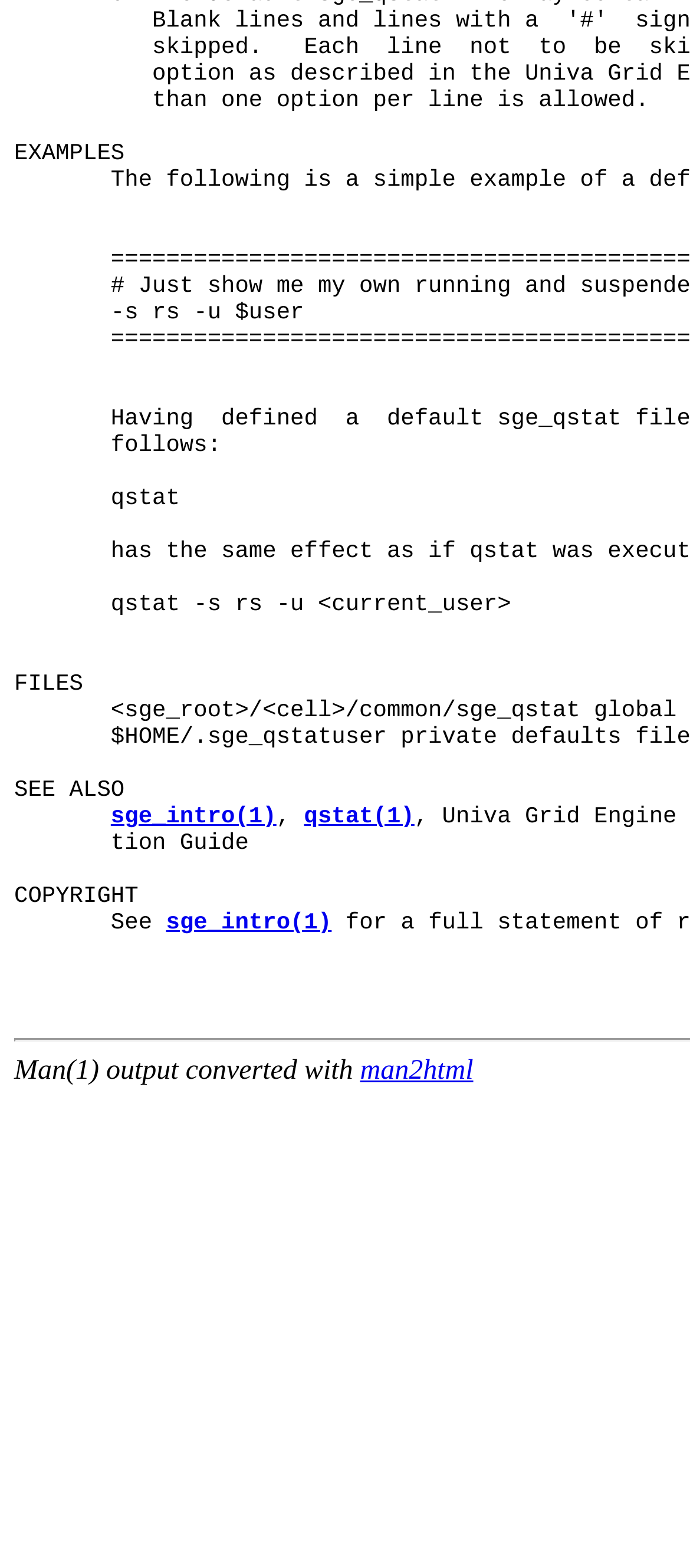Find the bounding box coordinates of the UI element according to this description: "man2html".

[0.522, 0.673, 0.686, 0.692]